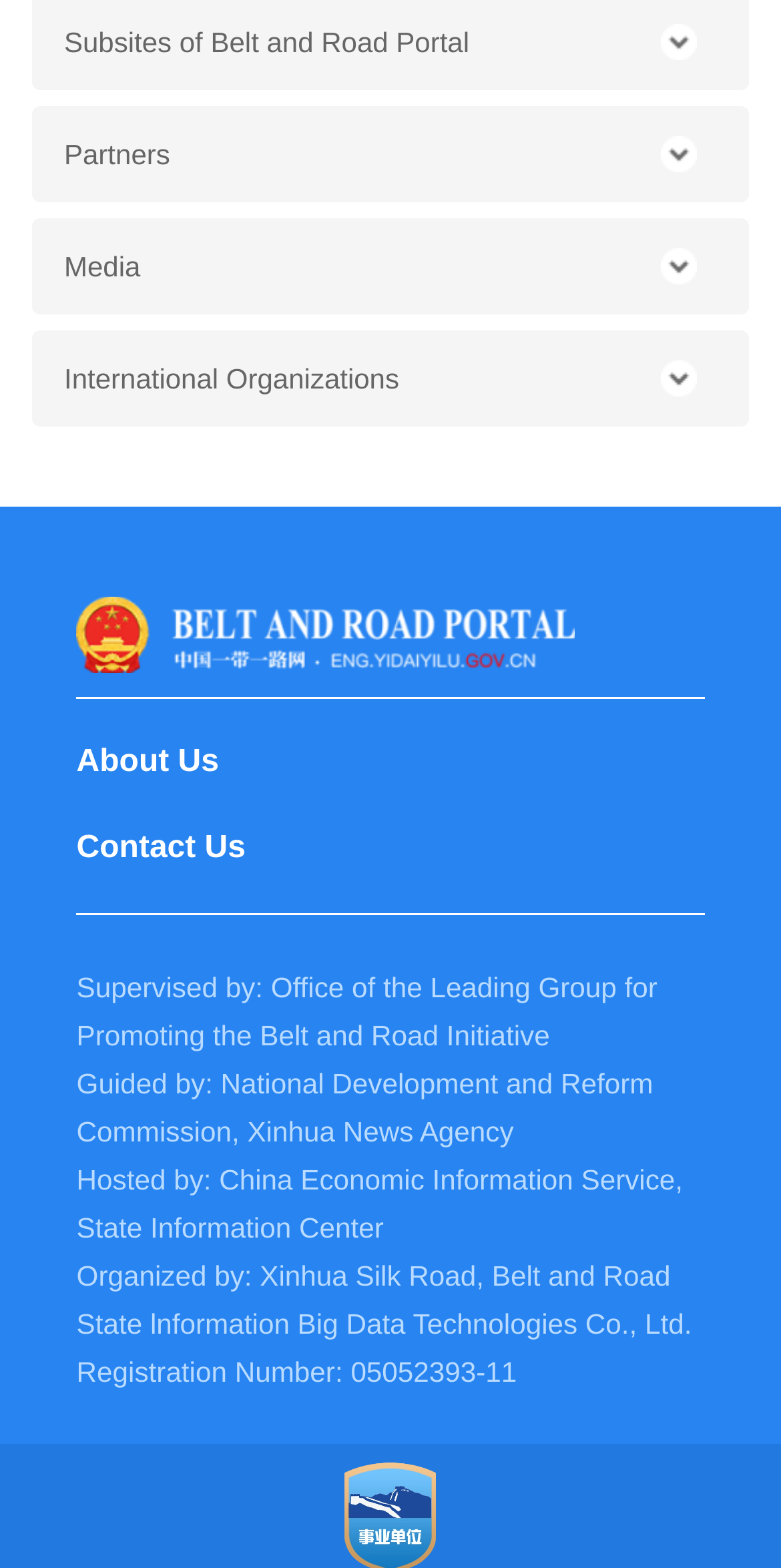Determine the bounding box coordinates for the clickable element to execute this instruction: "read about The Significance of Japanese Cranes in Ukiyo-e Art". Provide the coordinates as four float numbers between 0 and 1, i.e., [left, top, right, bottom].

None